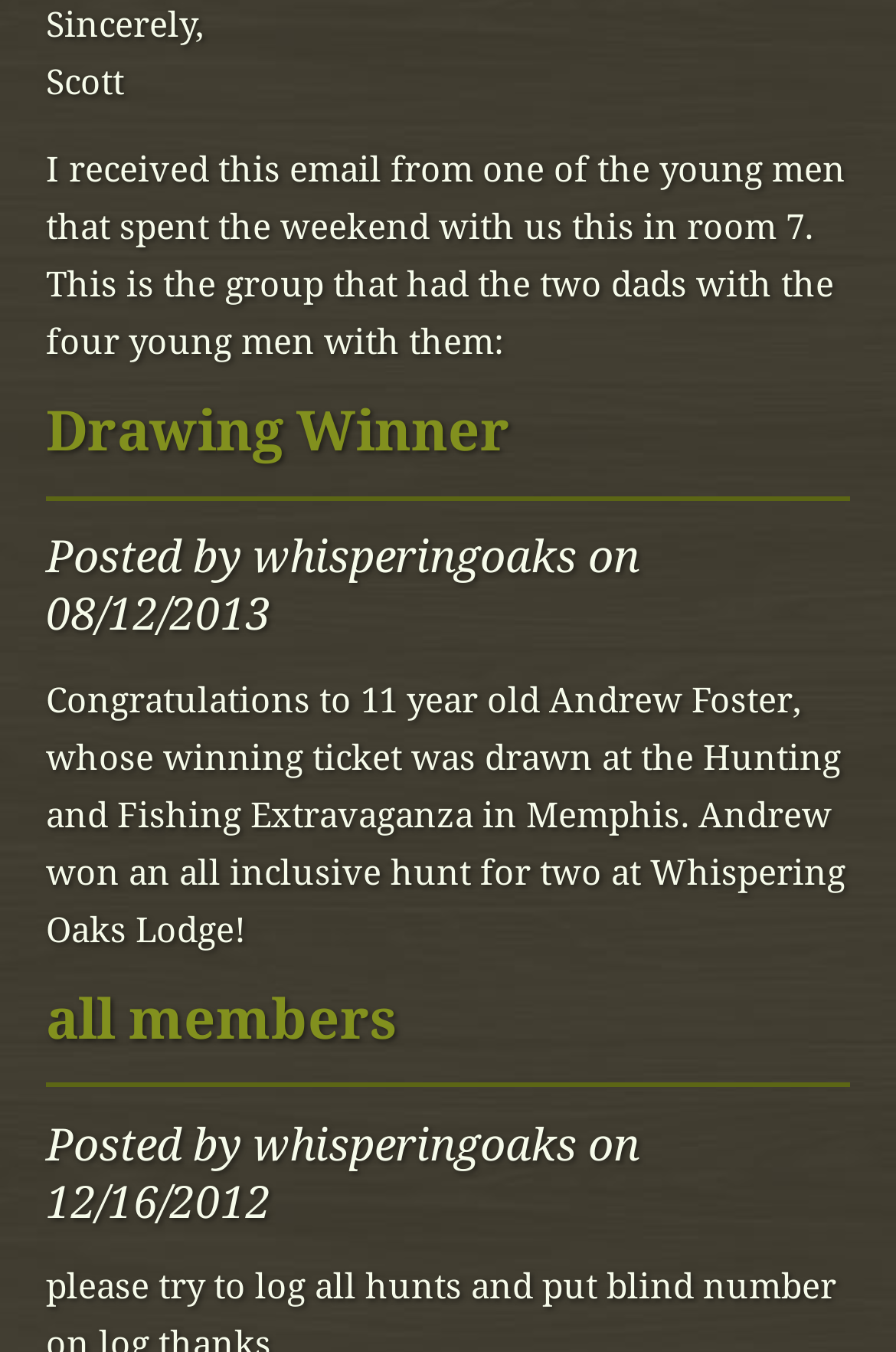What is the name of the lodge where Andrew won a hunt?
Please provide a comprehensive answer based on the information in the image.

I found the answer by reading the text under the 'Drawing Winner' heading, which mentions 'Whispering Oaks Lodge' as the location of the hunt won by Andrew Foster.